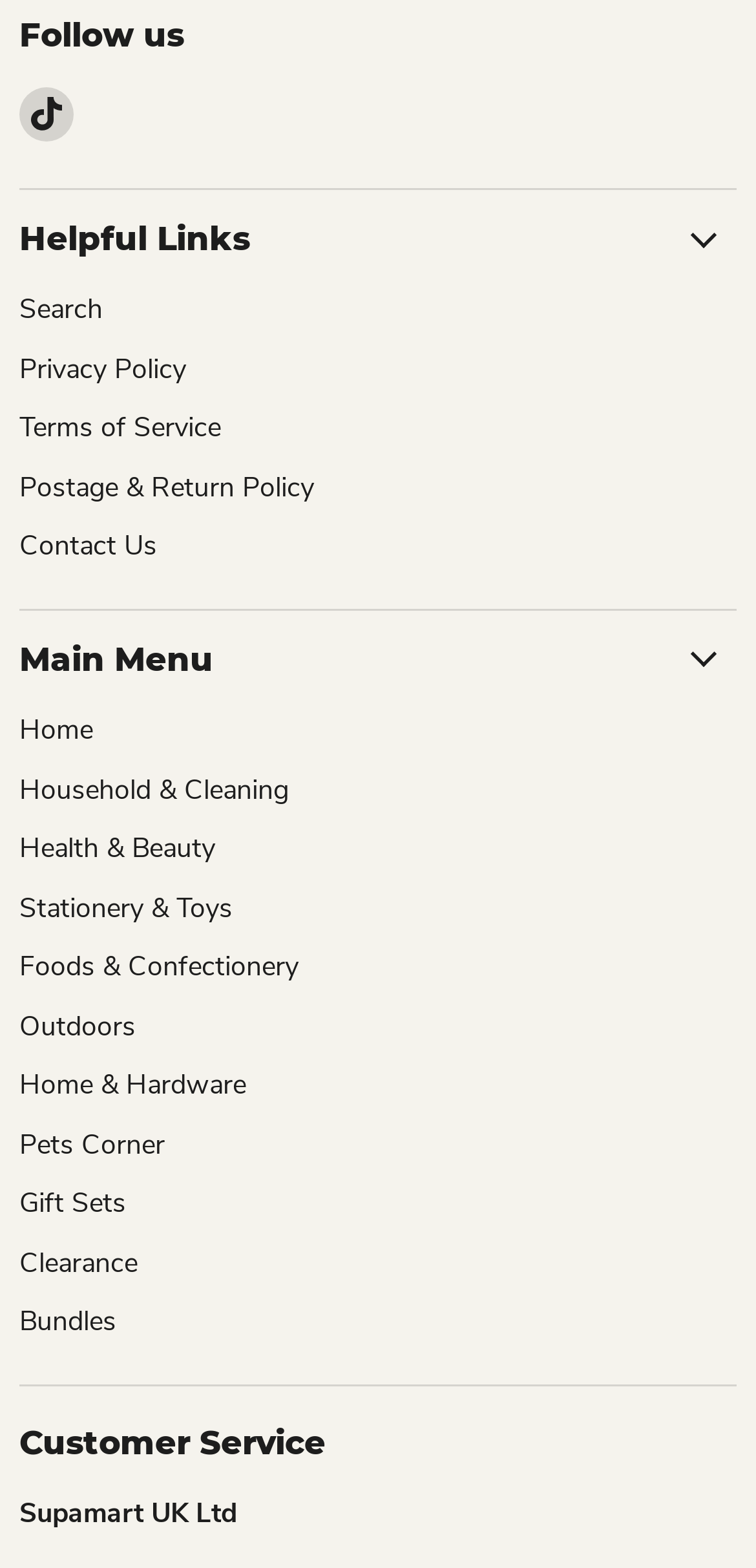Can you find the bounding box coordinates for the element that needs to be clicked to execute this instruction: "Search the website"? The coordinates should be given as four float numbers between 0 and 1, i.e., [left, top, right, bottom].

[0.026, 0.186, 0.136, 0.209]